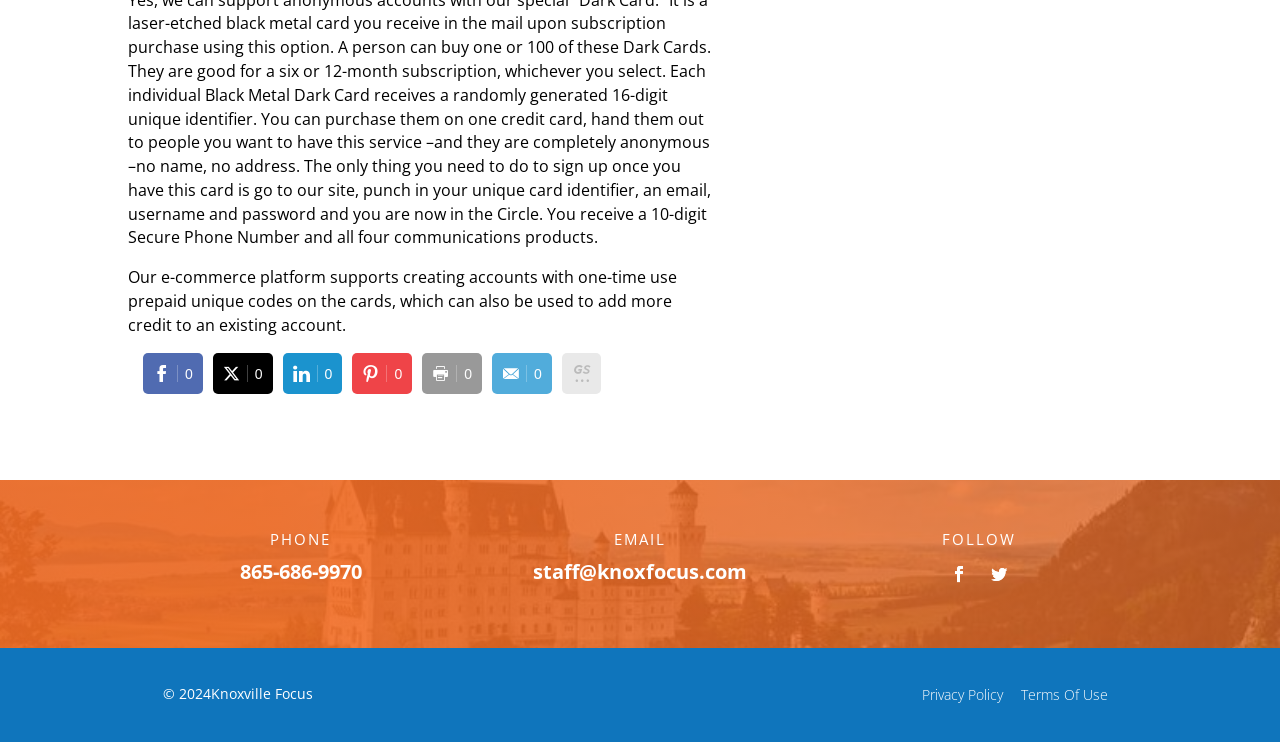What is the phone number?
Using the visual information, answer the question in a single word or phrase.

865-686-9970